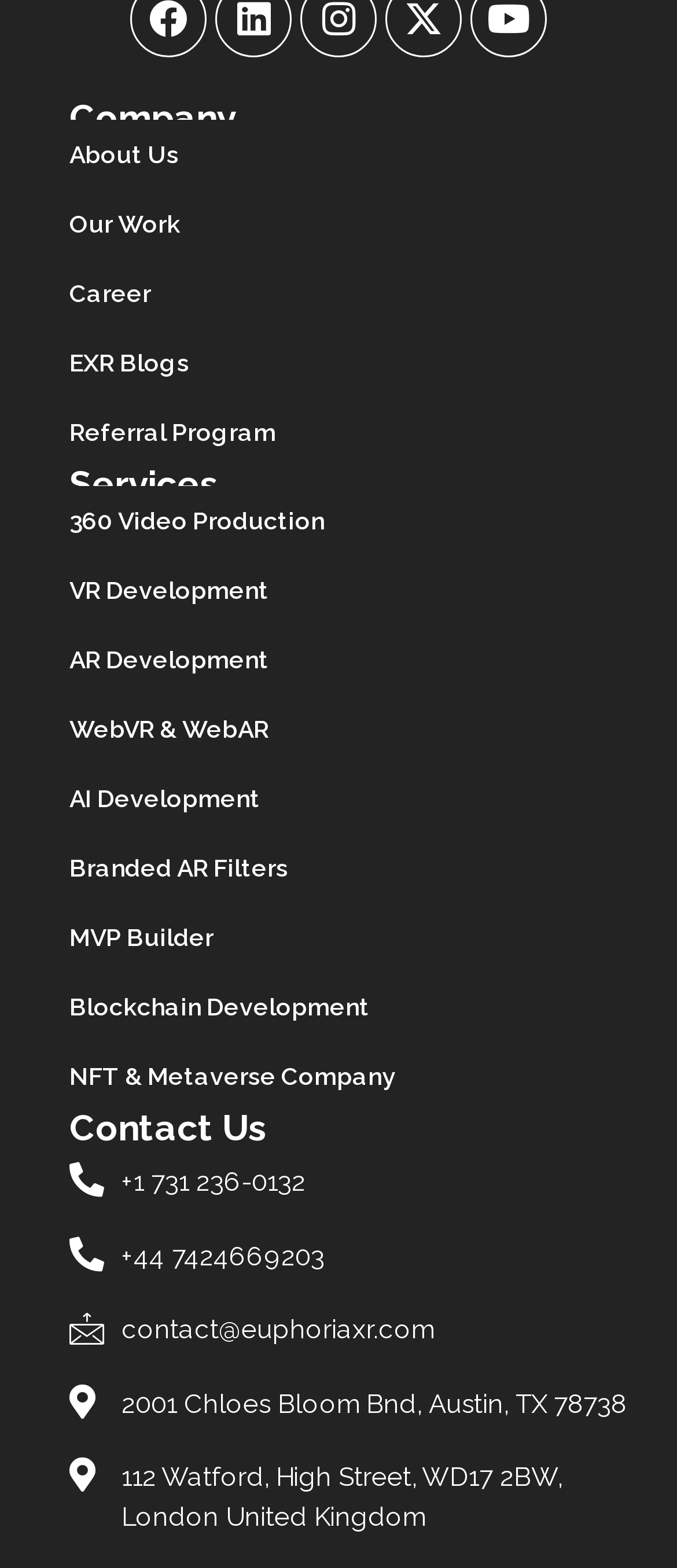What is the company's phone number in the US?
Give a single word or phrase answer based on the content of the image.

+1 731 236-0132